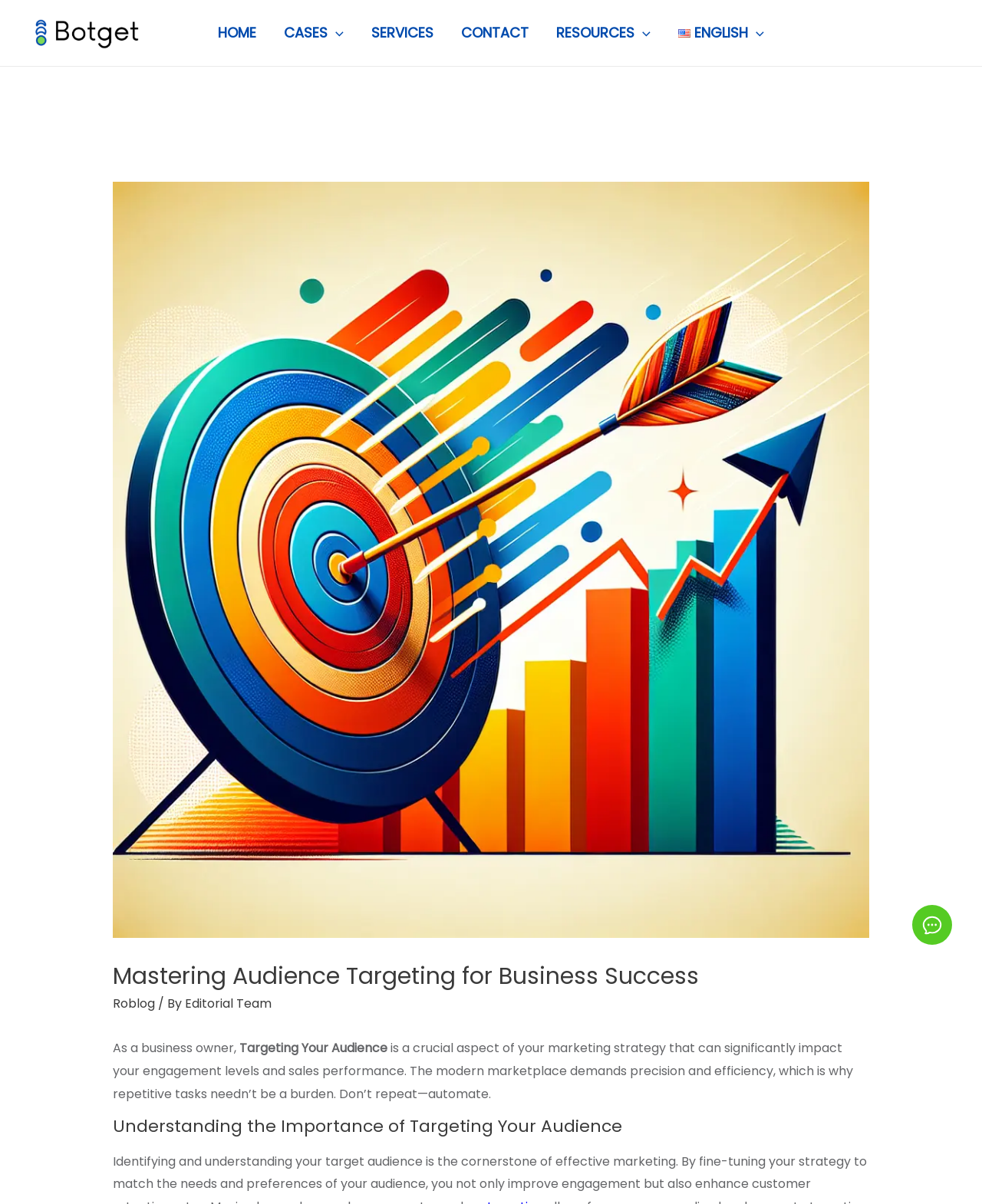Determine the bounding box coordinates for the UI element described. Format the coordinates as (top-left x, top-left y, bottom-right x, bottom-right y) and ensure all values are between 0 and 1. Element description: Editorial Team

[0.188, 0.826, 0.276, 0.841]